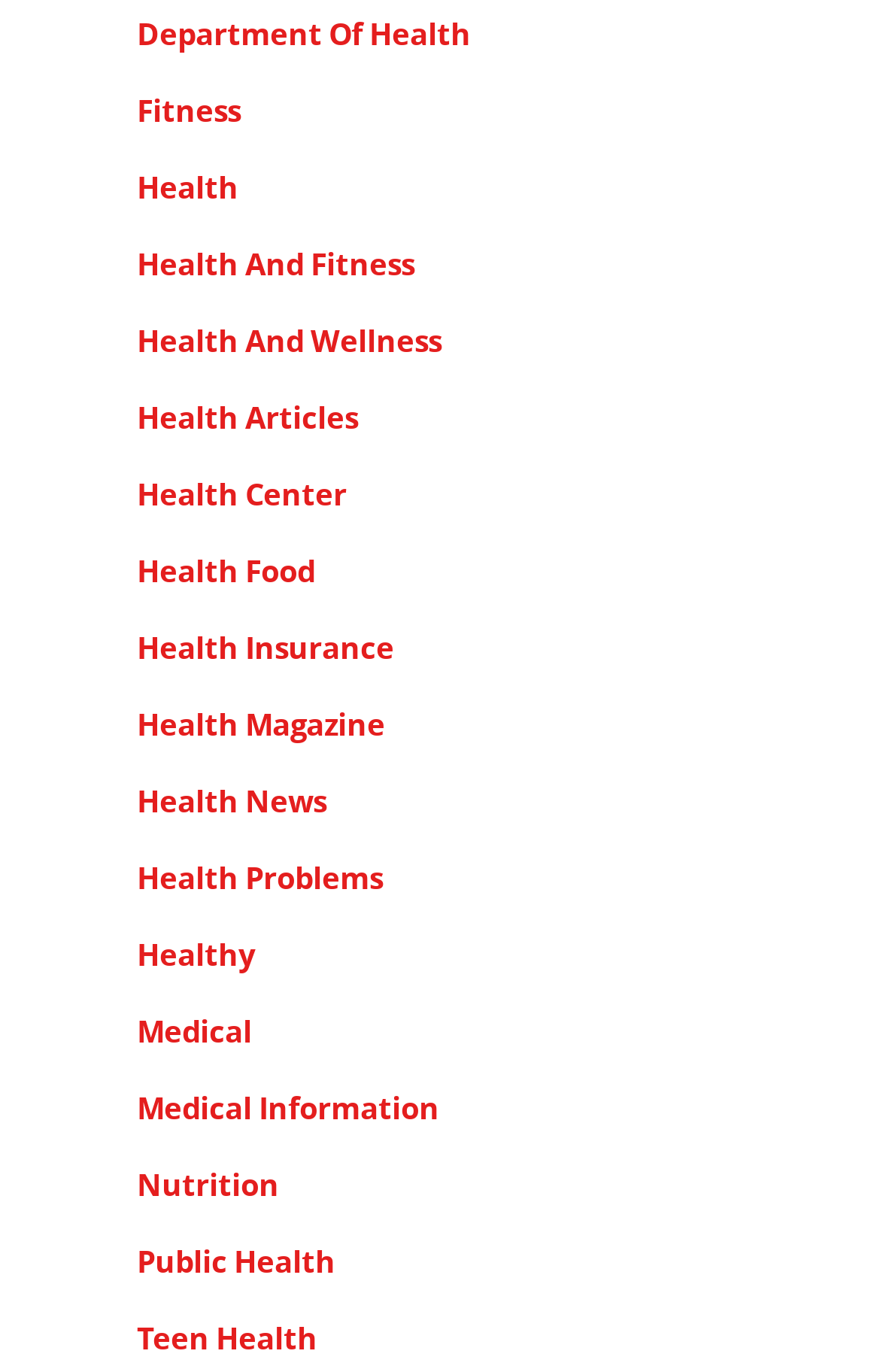Using floating point numbers between 0 and 1, provide the bounding box coordinates in the format (top-left x, top-left y, bottom-right x, bottom-right y). Locate the UI element described here: Public Health

[0.155, 0.904, 0.381, 0.934]